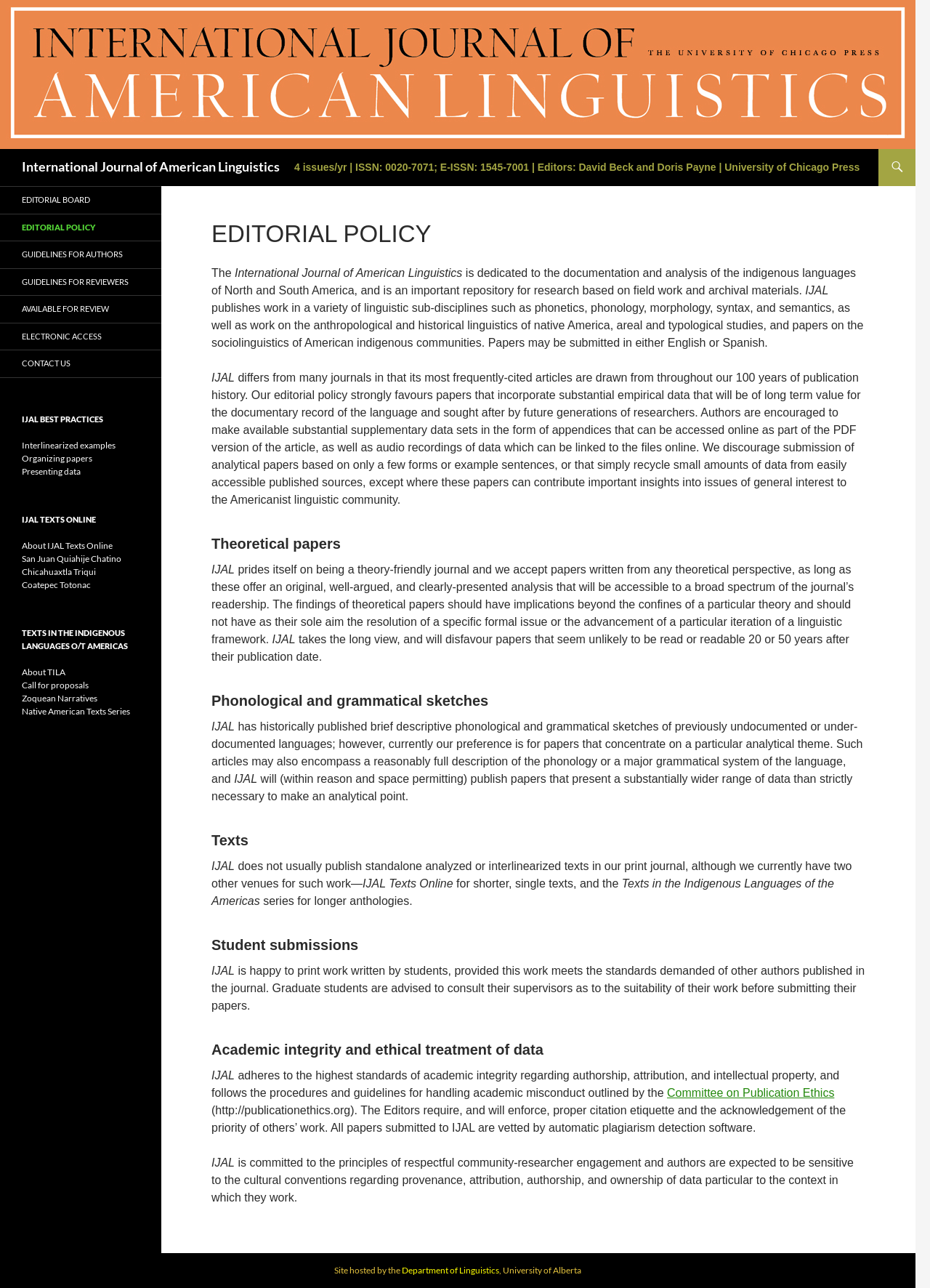Provide a brief response in the form of a single word or phrase:
What is the name of the journal?

International Journal of American Linguistics